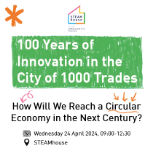What is the scheduled date of the event?
Based on the visual details in the image, please answer the question thoroughly.

The caption provides the schedule of the event, which includes the date, and it is mentioned as 'Wednesday, 24 April 2024'.